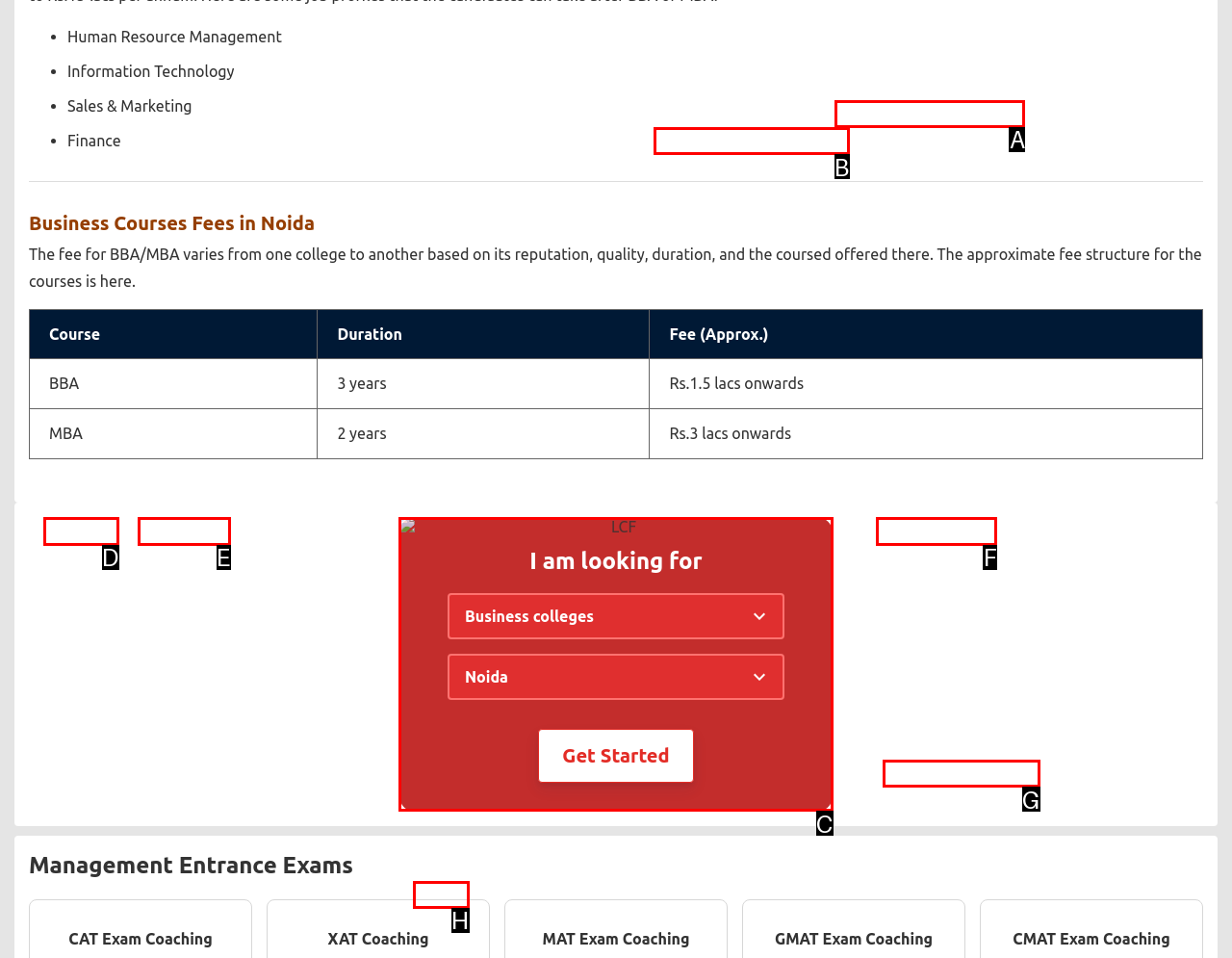Please identify the correct UI element to click for the task: Click on 'LCF' image Respond with the letter of the appropriate option.

C